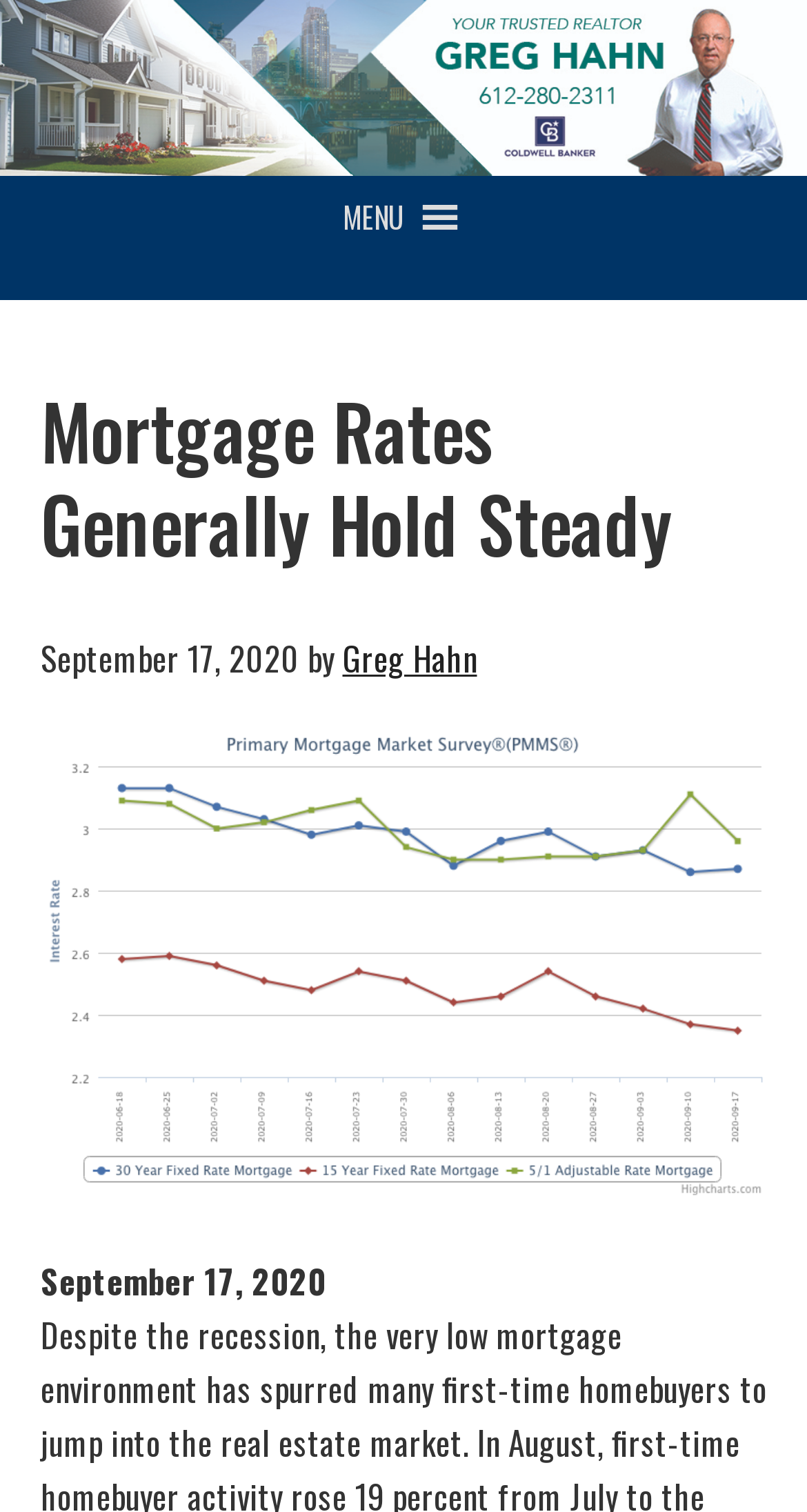What is the main topic of the page?
Please answer the question with a detailed response using the information from the screenshot.

I inferred the main topic of the page by looking at the heading element with the text 'Mortgage Rates Generally Hold Steady', which suggests that the page is about mortgage rates.